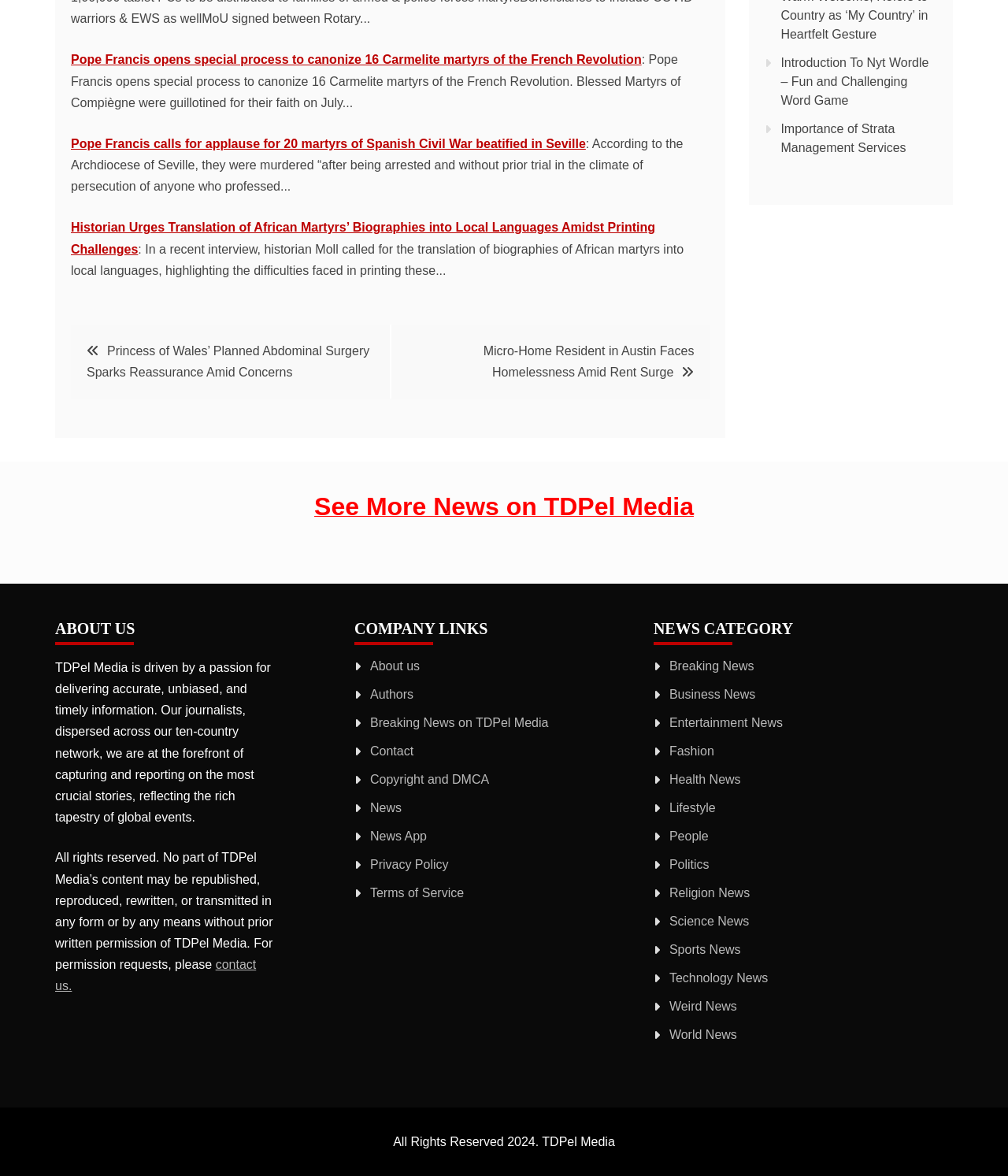What is the copyright year of TDPel Media's content?
Respond to the question with a single word or phrase according to the image.

2024